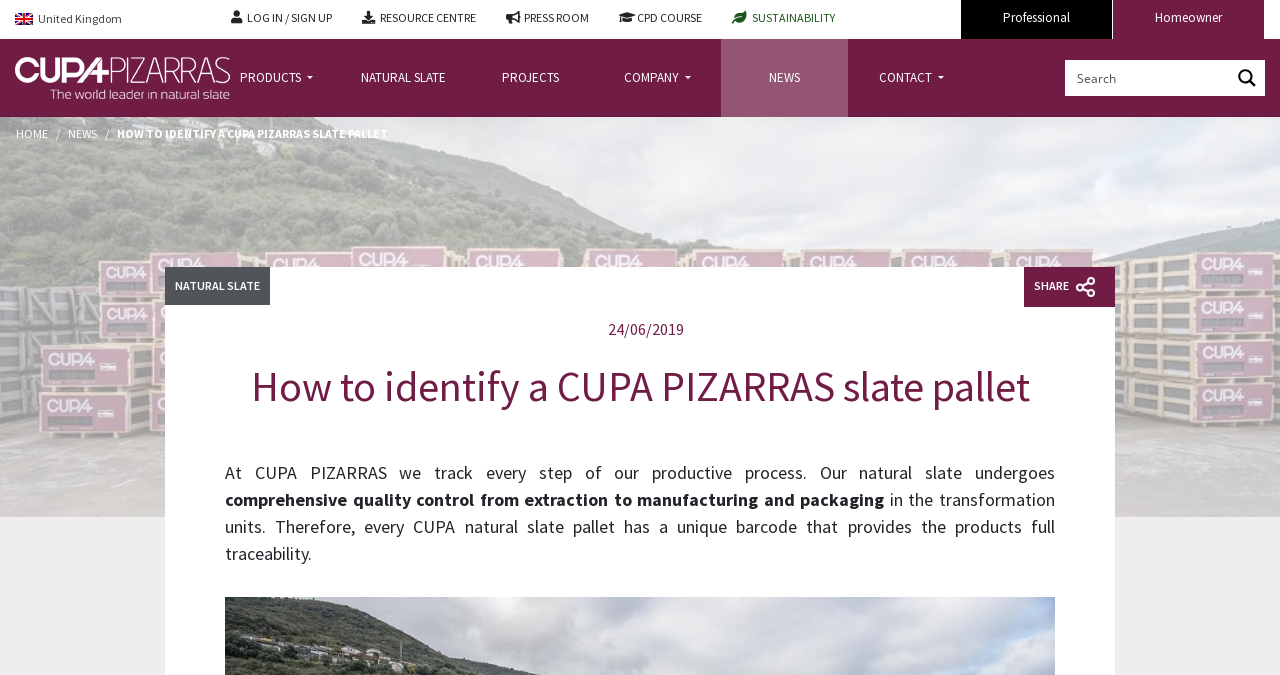What is the main topic of the article?
Refer to the image and provide a thorough answer to the question.

I determined the main topic of the article by reading the title of the article, which says 'How to identify a CUPA PIZARRAS slate pallet', and also by looking at the content of the article, which talks about the process of identifying a CUPA PIZARRAS slate pallet.